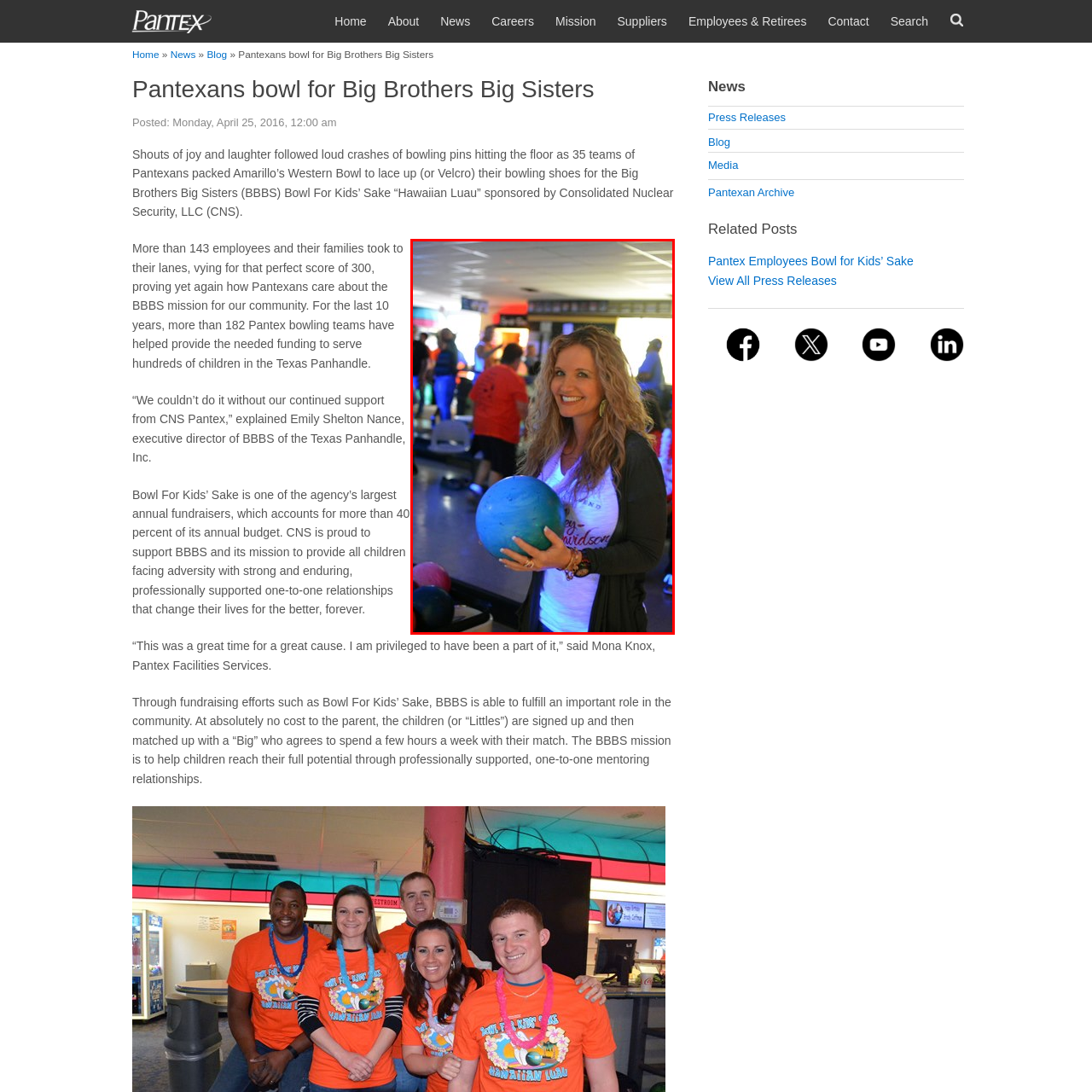Observe the image within the red bounding box carefully and provide an extensive answer to the following question using the visual cues: What is the purpose of the event?

The 'Bowl For Kids' Sake' event is an annual fundraiser that aims to provide mentorship for children in need within the Texas Panhandle, and it achieves this by featuring teams of Pantex employees participating in a bowling competition, which contributes to the fundraising efforts.